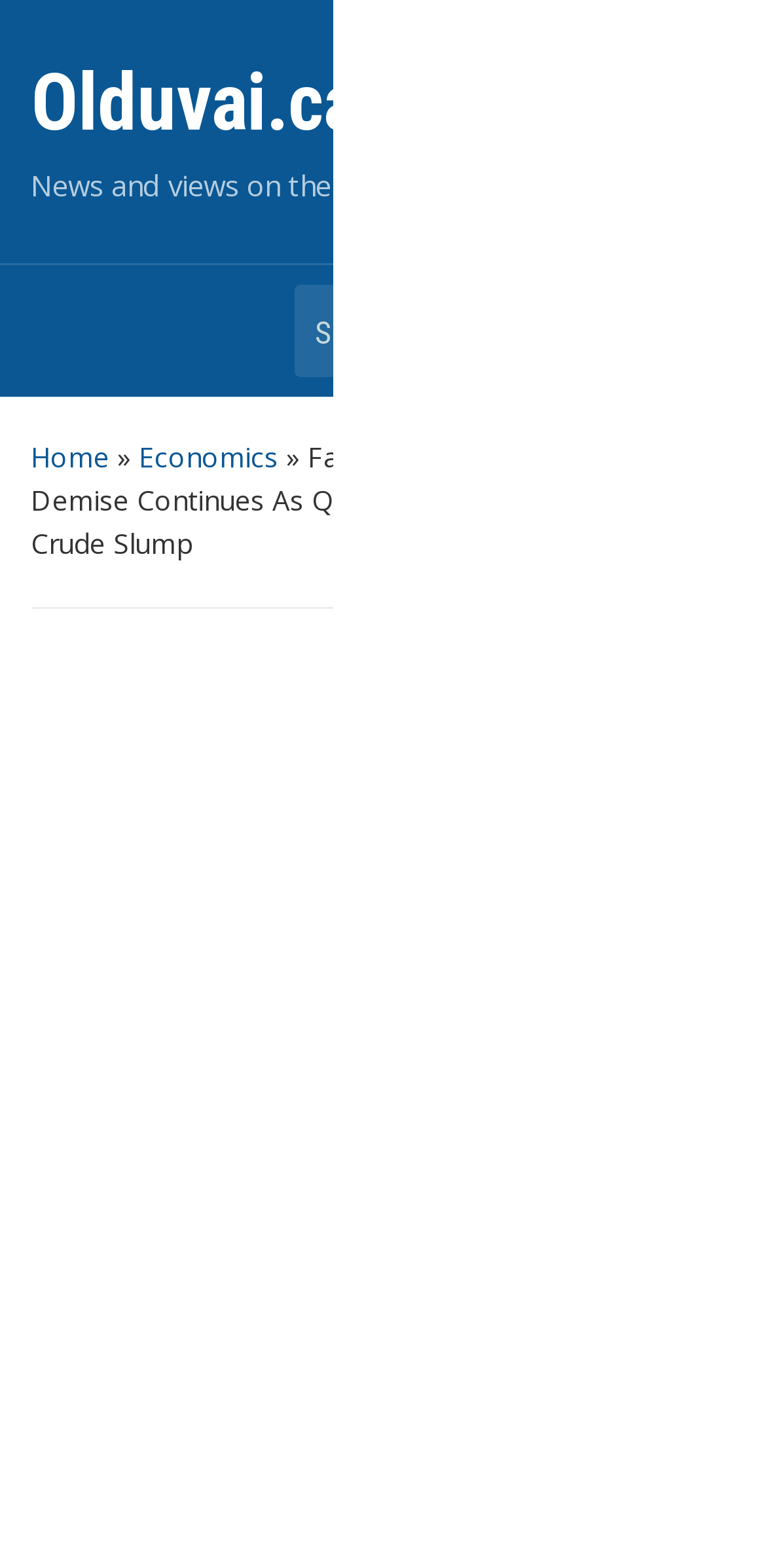Can you find the bounding box coordinates for the element that needs to be clicked to execute this instruction: "Read article on September 4, 2015"? The coordinates should be given as four float numbers between 0 and 1, i.e., [left, top, right, bottom].

[0.04, 0.586, 0.355, 0.61]